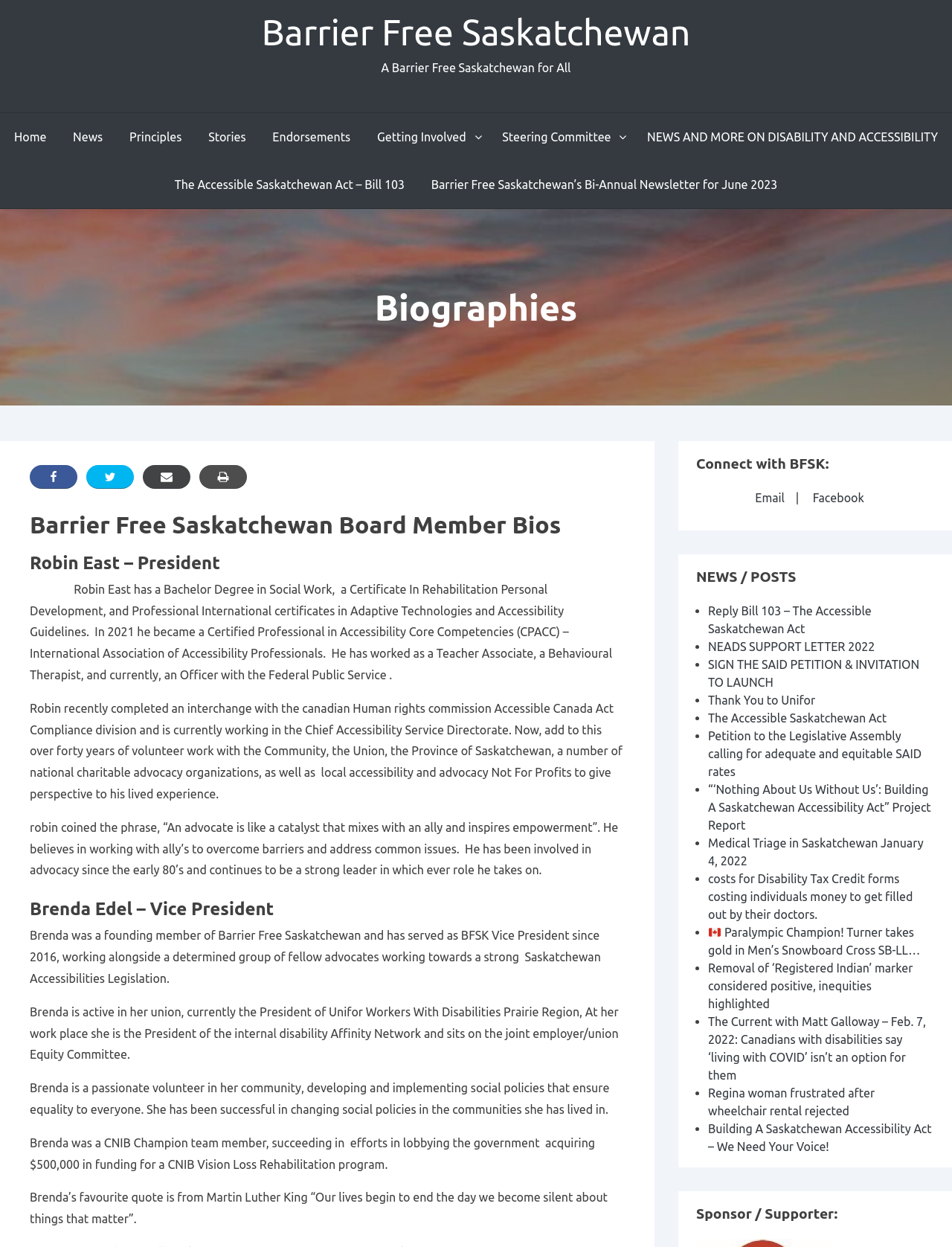Describe the entire webpage, focusing on both content and design.

The webpage is about Barrier Free Saskatchewan, an organization that aims to create a barrier-free Saskatchewan for all. At the top of the page, there is a navigation menu with links to "Home", "News", "Principles", "Stories", "Endorsements", "Getting Involved", and "Steering Committee". Below the navigation menu, there is a heading "Biographies" with a subheading "Barrier Free Saskatchewan Board Member Bios".

The page features biographies of two board members, Robin East and Brenda Edel. Robin East's biography is presented in three paragraphs, describing his education, work experience, and volunteer work. Brenda Edel's biography is also presented in three paragraphs, highlighting her involvement in advocacy, union work, and community volunteering.

On the right side of the page, there is a section "Connect with BFSK:" with links to email, Facebook, and other social media platforms. Below this section, there is a list of news articles and posts, each with a brief description and a link to read more. The articles cover topics such as accessibility legislation, advocacy efforts, and community news.

At the bottom of the page, there is a section "Sponsor / Supporter:" with no specific content or links. Overall, the webpage provides information about Barrier Free Saskatchewan, its board members, and its advocacy efforts towards creating a more accessible society.